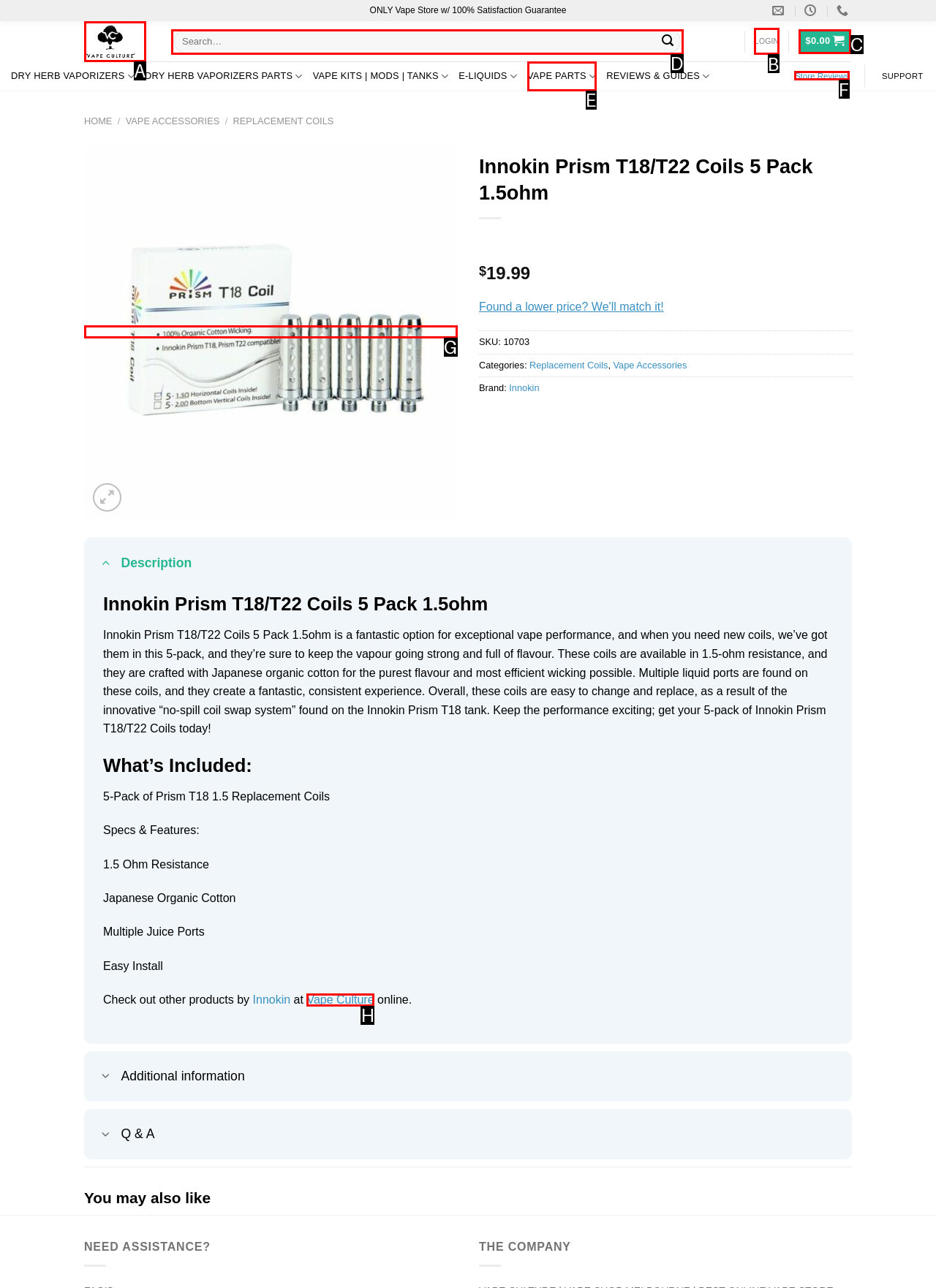Choose the UI element you need to click to carry out the task: Search for products.
Respond with the corresponding option's letter.

D